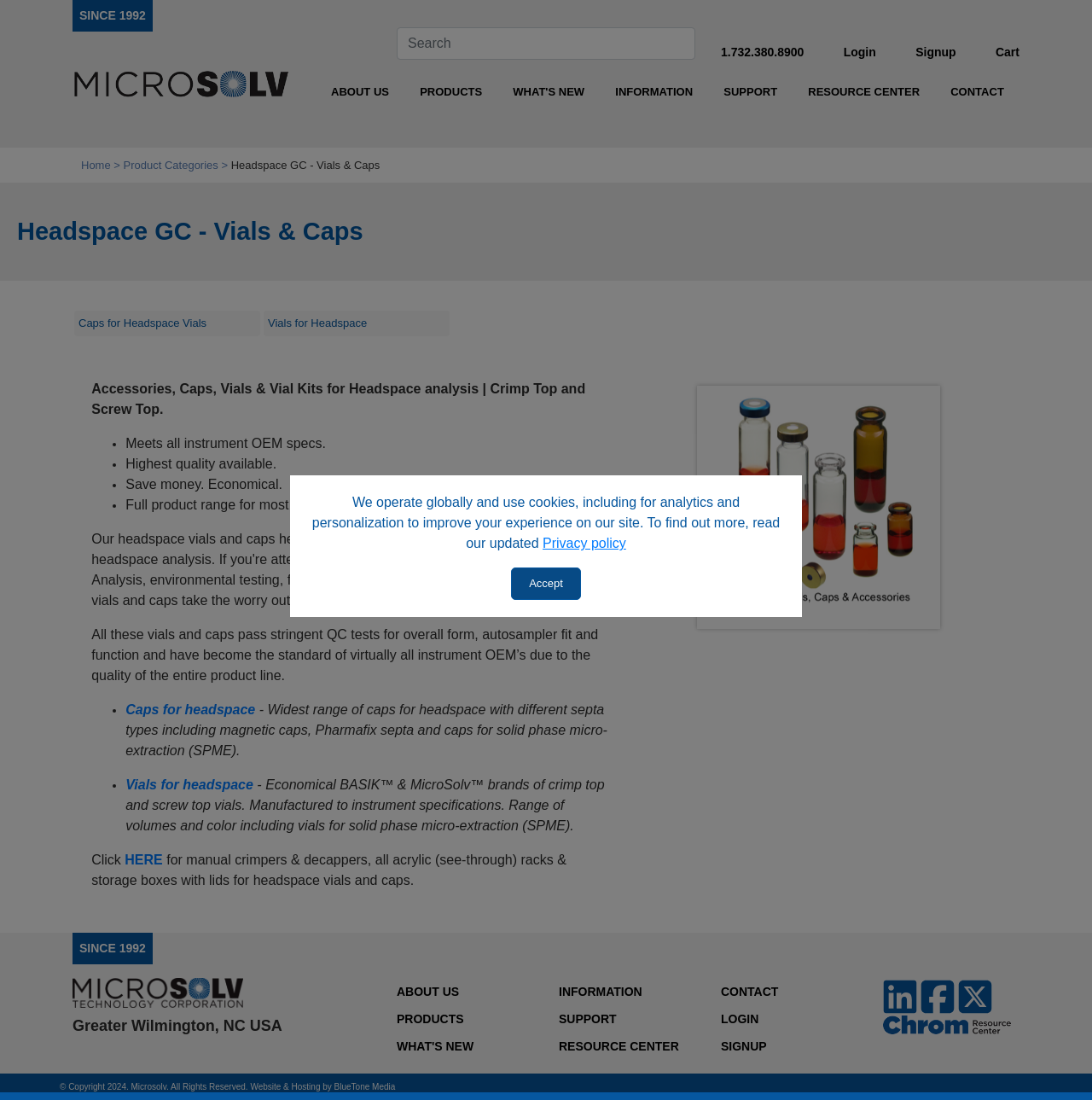Please mark the bounding box coordinates of the area that should be clicked to carry out the instruction: "View vials for headspace".

[0.241, 0.283, 0.412, 0.306]